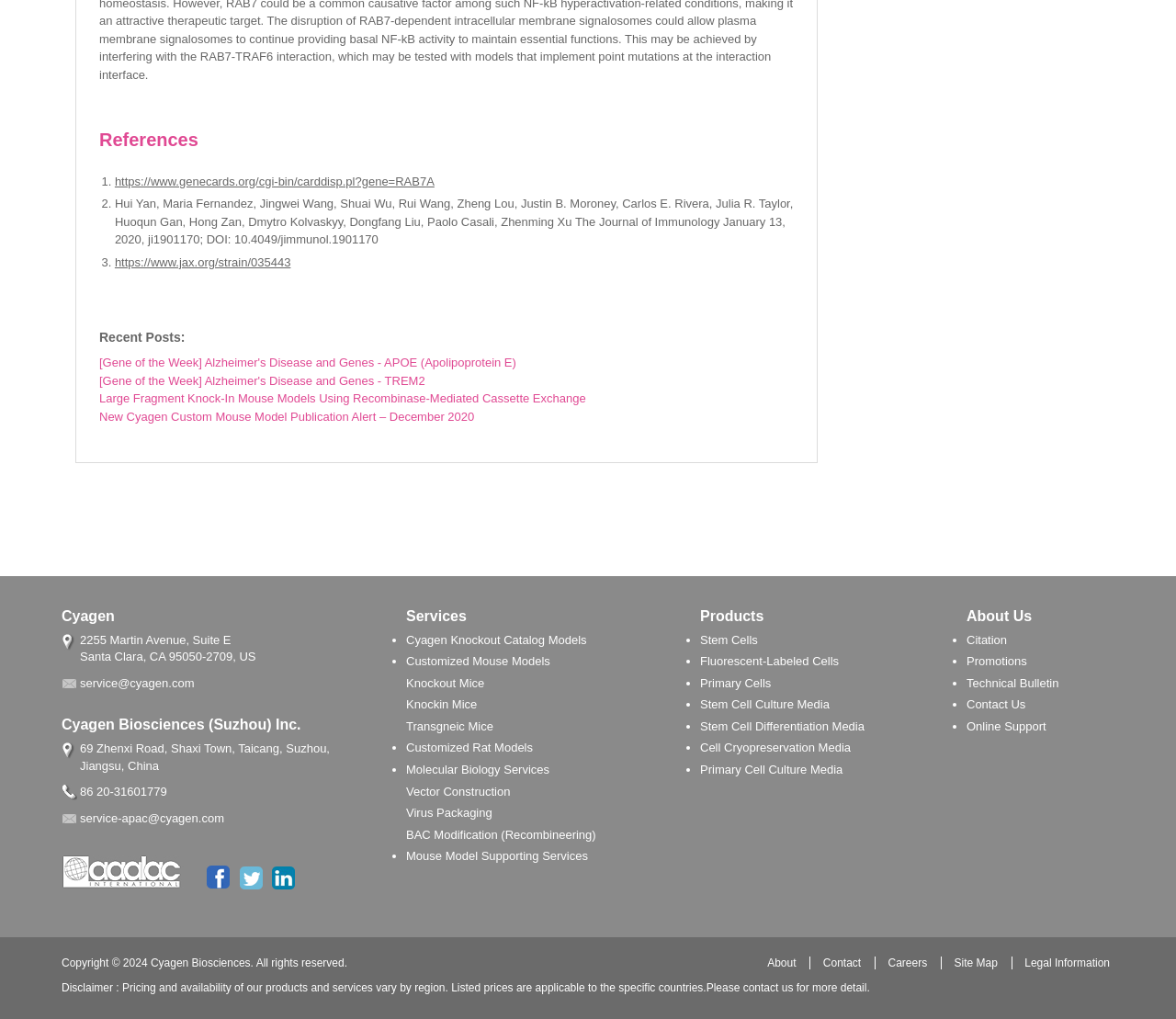Provide a single word or phrase answer to the question: 
What is the company name at the bottom of the webpage?

Cyagen Biosciences